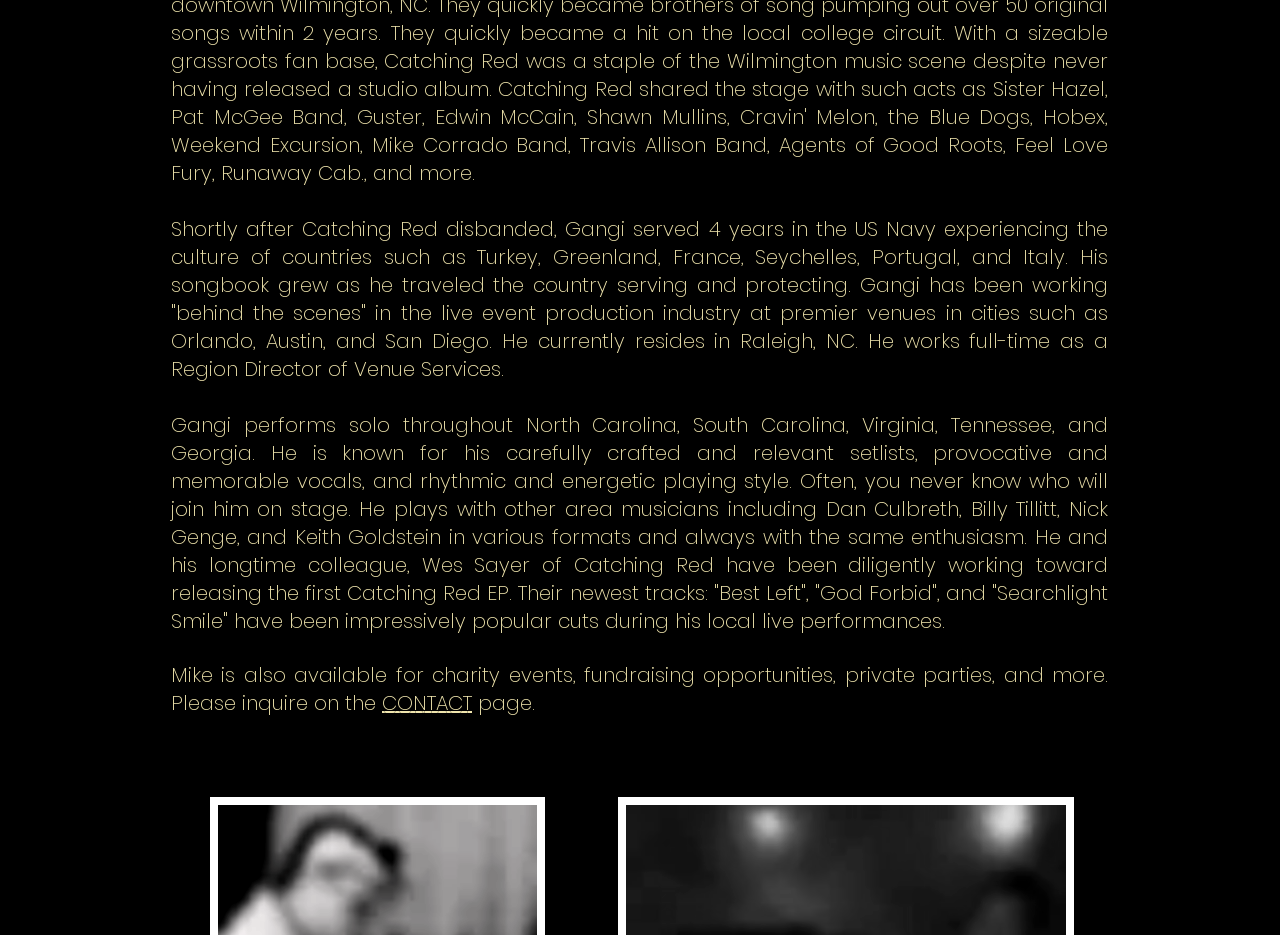What is Gangi available for besides solo performances?
Provide an in-depth and detailed answer to the question.

The text mentions that Mike is also available for charity events, fundraising opportunities, private parties, and more, indicating the types of events he is available for besides solo performances.